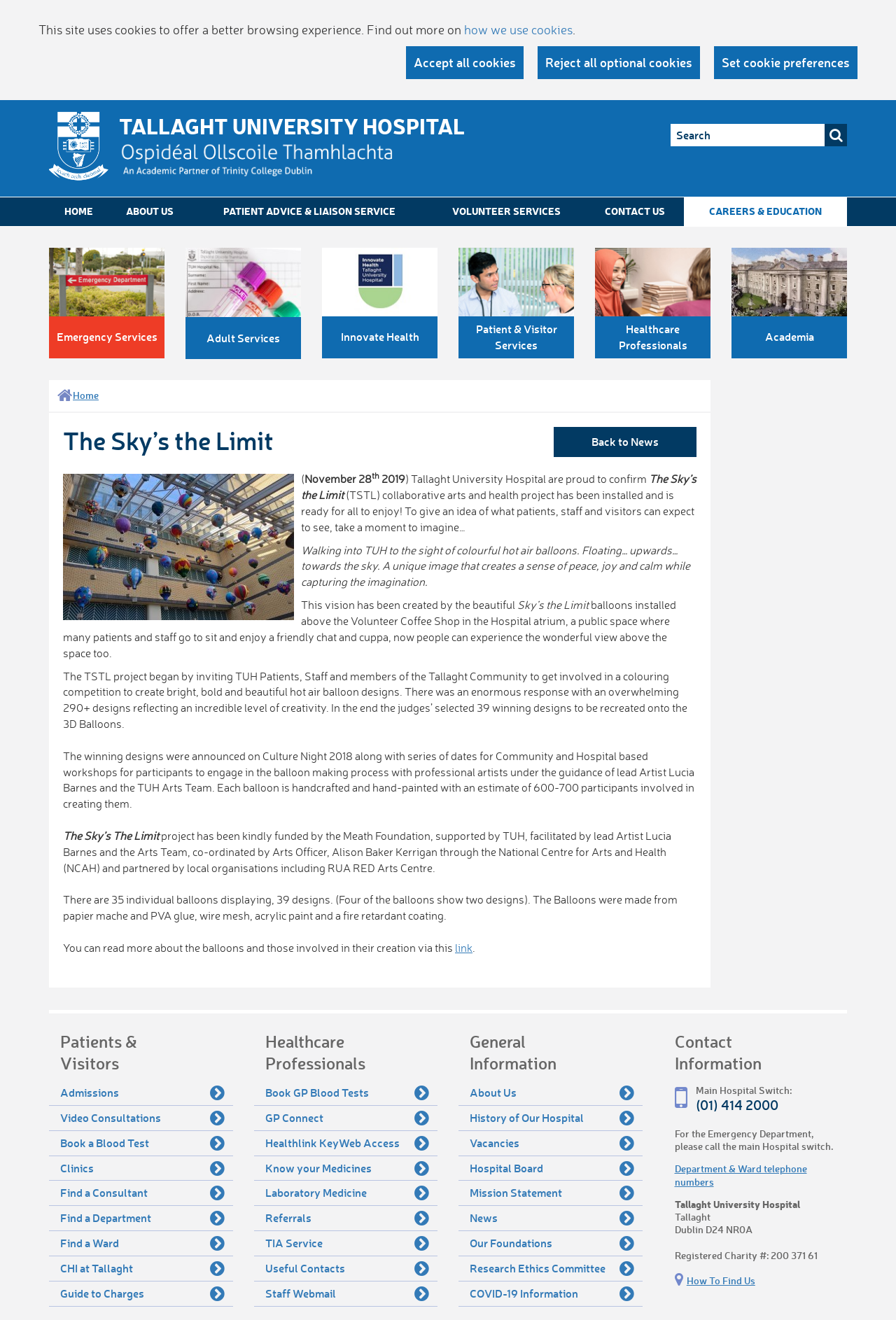Explain the webpage in detail.

The webpage is about Tallaght University Hospital, with a focus on the "The Sky's the Limit" collaborative arts and health project. At the top of the page, there is a notification about the use of cookies, with links to learn more and manage cookie preferences. Below this, there is a site logo and a search bar.

The main navigation menu is located below the search bar, with links to various sections of the website, including "HOME", "ABOUT US", "PATIENT ADVICE & LIAISON SERVICE", and others.

The main content of the page is about the "The Sky's the Limit" project, which is a collaborative arts and health project that has installed colorful hot air balloons in the hospital atrium. The project was created by inviting patients, staff, and community members to design hot air balloons, and the winning designs were selected and recreated onto 3D balloons.

The page includes several paragraphs of text describing the project, including the inspiration behind it, the design process, and the installation of the balloons. There are also several images of the balloons and the hospital atrium.

On the right-hand side of the page, there are two columns of links. The top column is labeled "Patients & Visitors" and includes links to information about admissions, video consultations, booking blood tests, and finding consultants, departments, and wards. The bottom column is labeled "Healthcare Professionals" and includes links to information about booking GP blood tests, GP Connect, Healthlink KeyWeb Access, and laboratory medicine.

At the bottom of the page, there is a footer section with links to additional resources and information about the hospital.